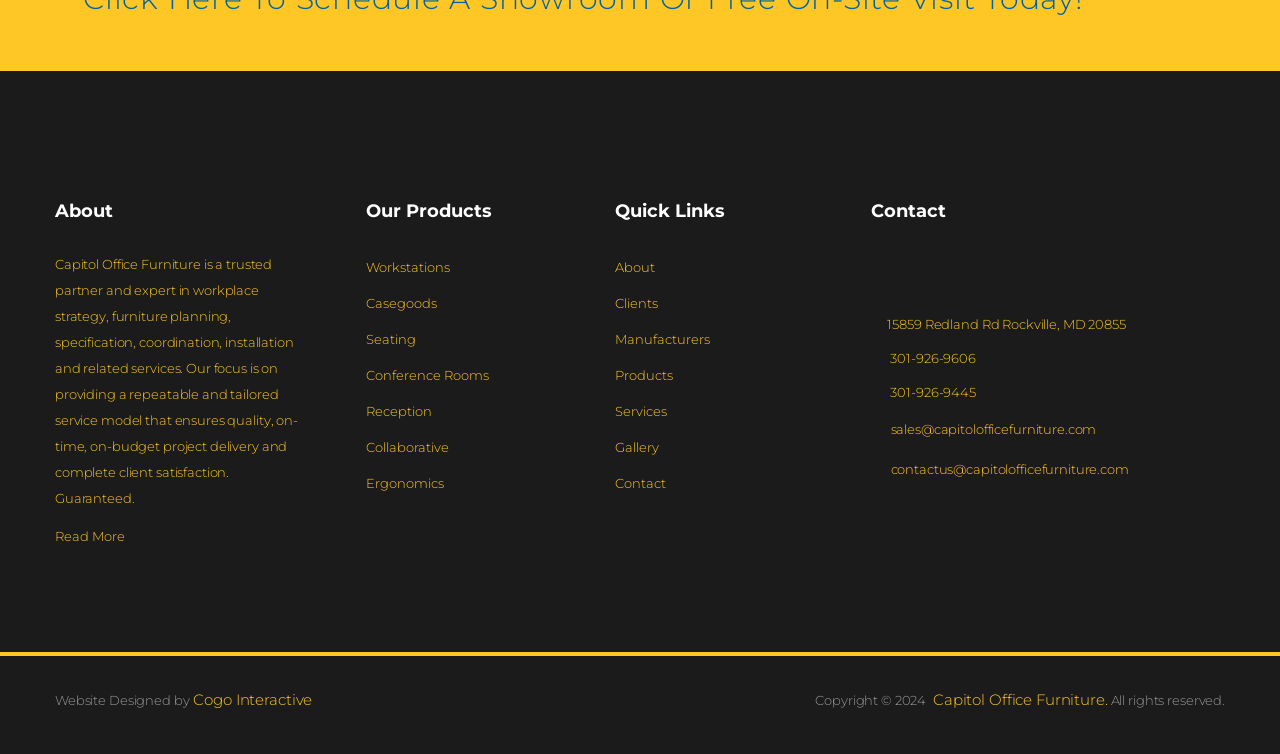Provide the bounding box coordinates of the HTML element this sentence describes: "Products". The bounding box coordinates consist of four float numbers between 0 and 1, i.e., [left, top, right, bottom].

[0.48, 0.487, 0.526, 0.509]